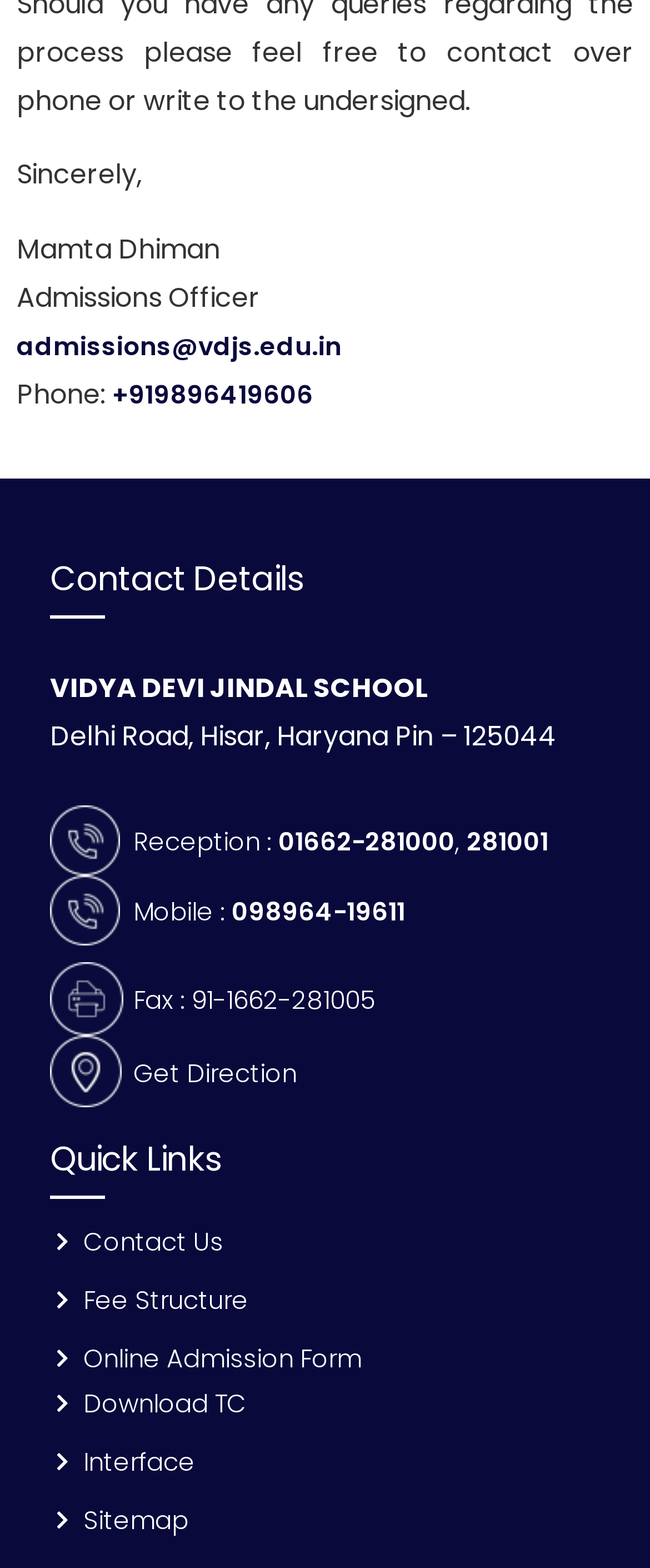Please provide the bounding box coordinates for the UI element as described: "Download TC". The coordinates must be four floats between 0 and 1, represented as [left, top, right, bottom].

[0.077, 0.881, 0.923, 0.909]